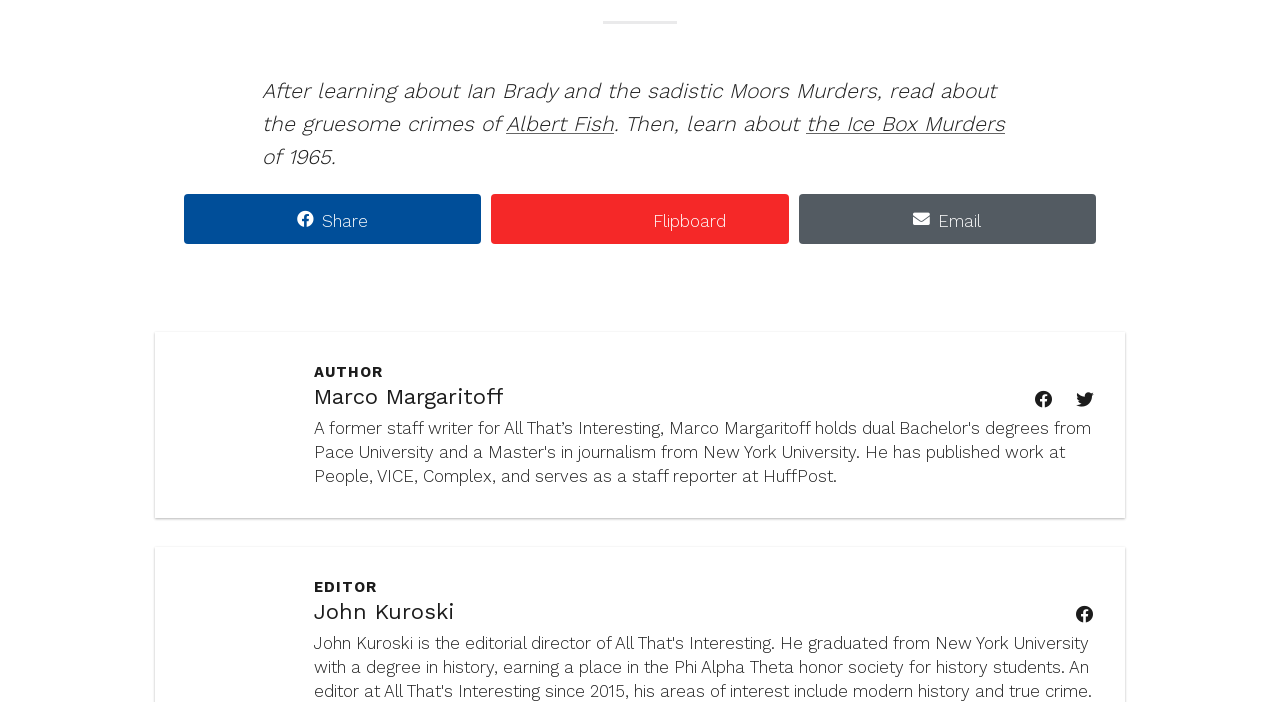How many social media platforms are mentioned for the author?
From the details in the image, answer the question comprehensively.

The number of social media platforms mentioned for the author can be counted by looking at the link elements 'Marco Margaritoff Facebook' and 'Marco Margaritoff Twitter', which indicate that the author has two social media platforms mentioned.